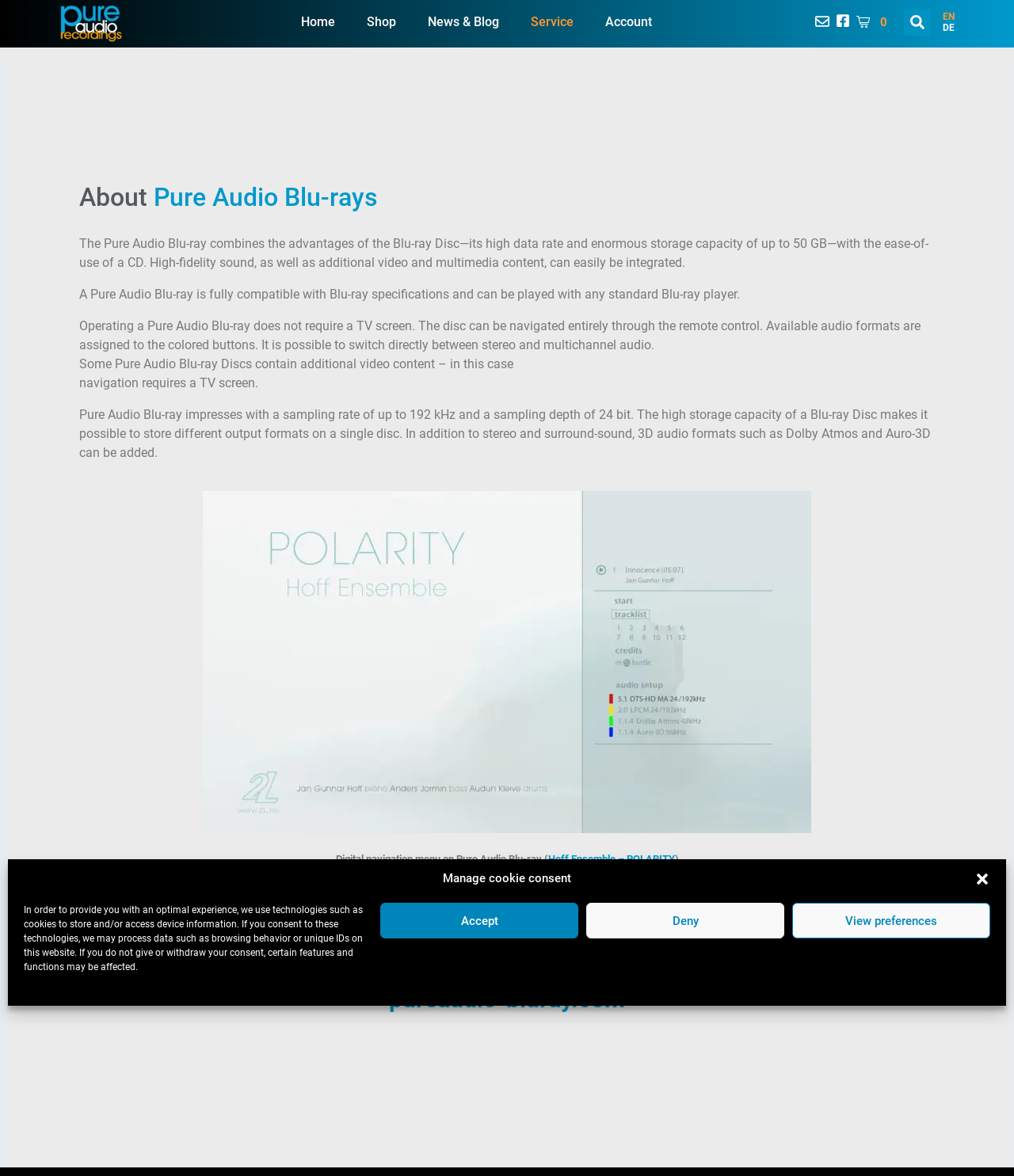What is the storage capacity of a Pure Audio Blu-ray?
Using the image, respond with a single word or phrase.

Up to 50 GB